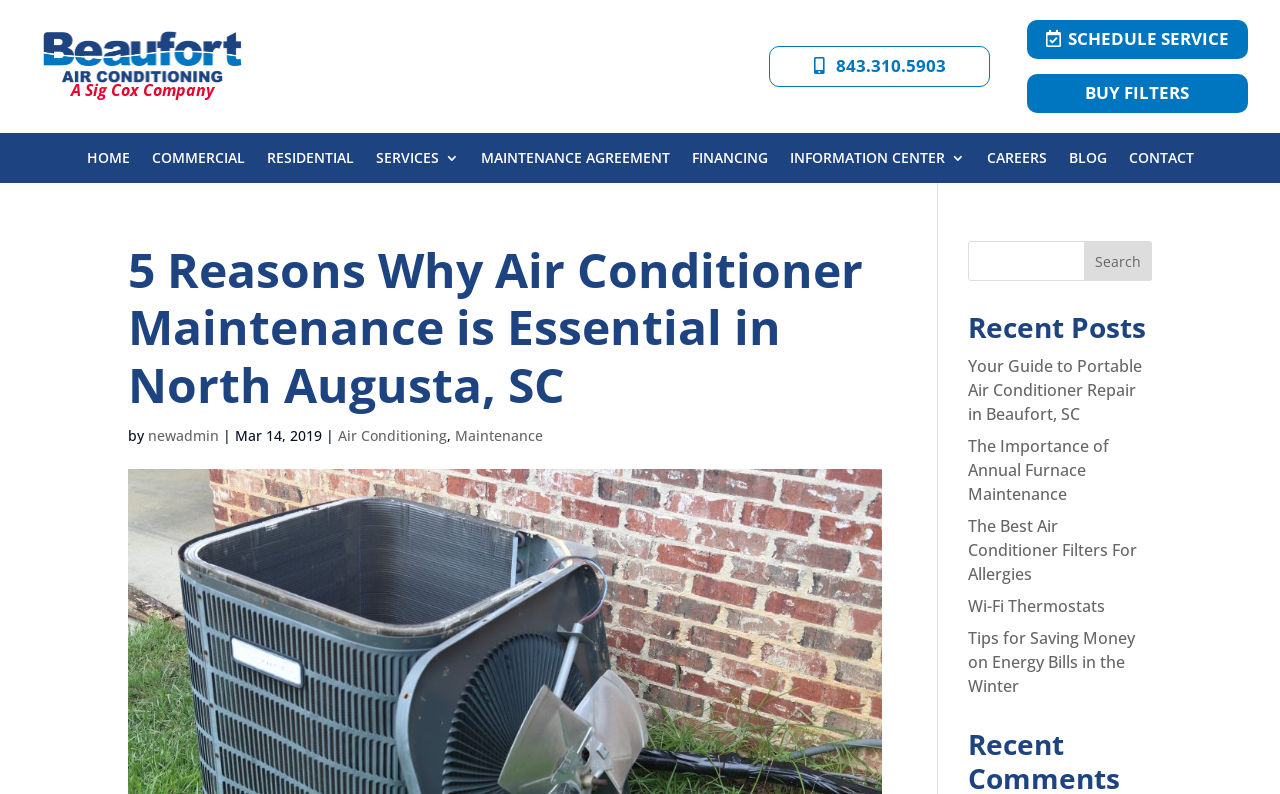What is the phone number to schedule service?
Based on the image, provide your answer in one word or phrase.

843.310.5903